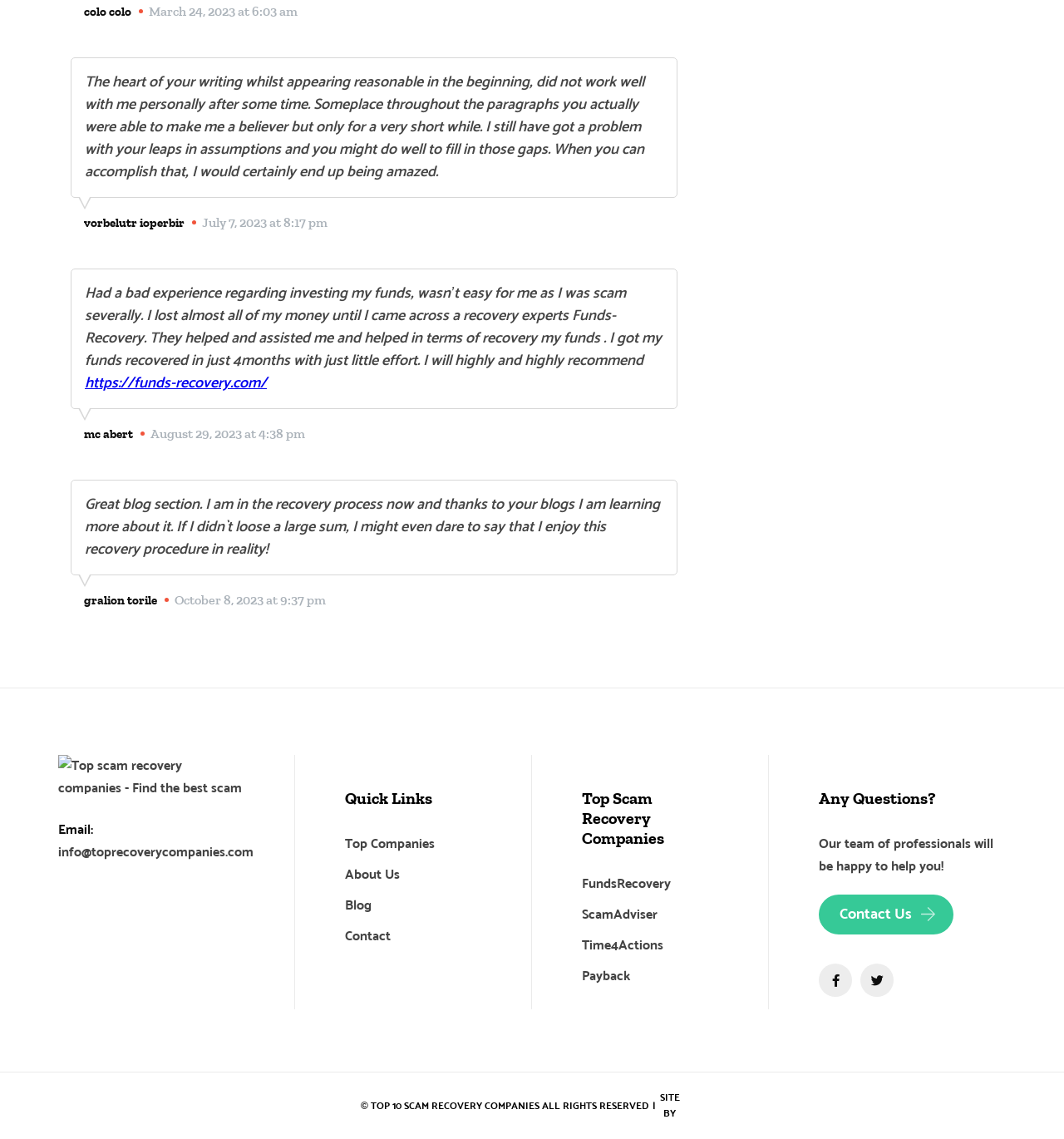Show the bounding box coordinates for the element that needs to be clicked to execute the following instruction: "Read the article about having a bad experience with investing". Provide the coordinates in the form of four float numbers between 0 and 1, i.e., [left, top, right, bottom].

[0.08, 0.247, 0.622, 0.328]